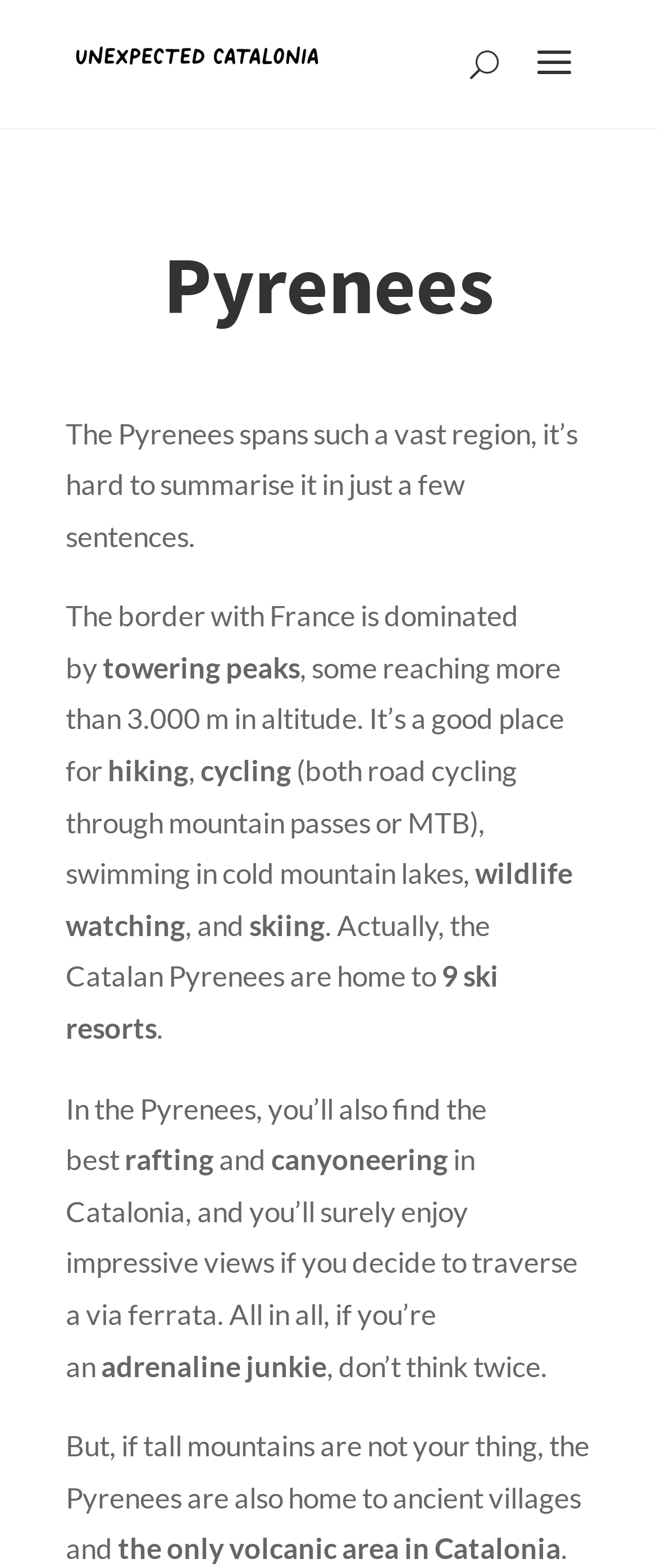Use a single word or phrase to answer the question:
How many ski resorts are there in the Catalan Pyrenees?

9